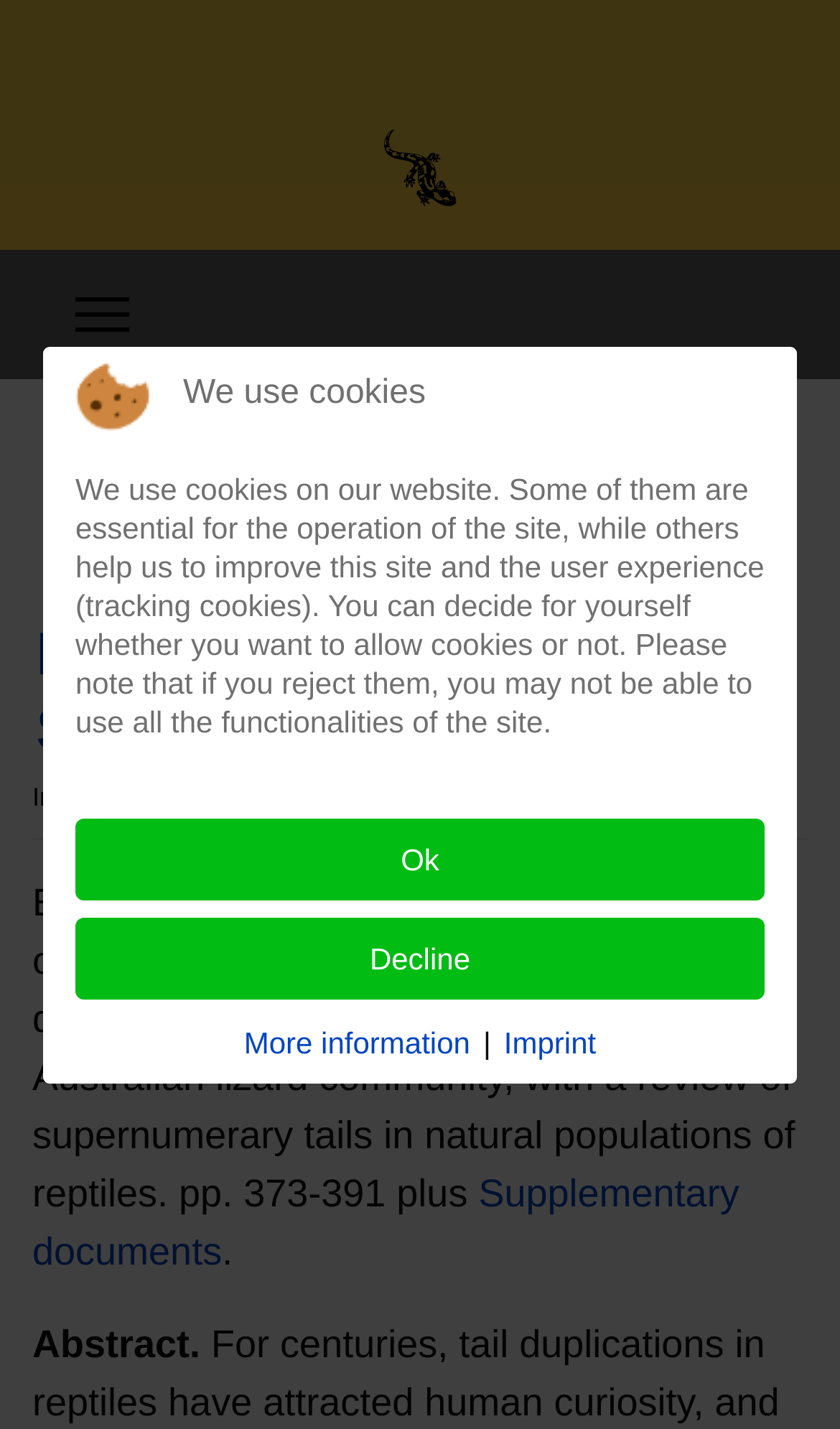Respond to the question below with a single word or phrase:
What is the file size of the downloadable PDF?

4.25 MB